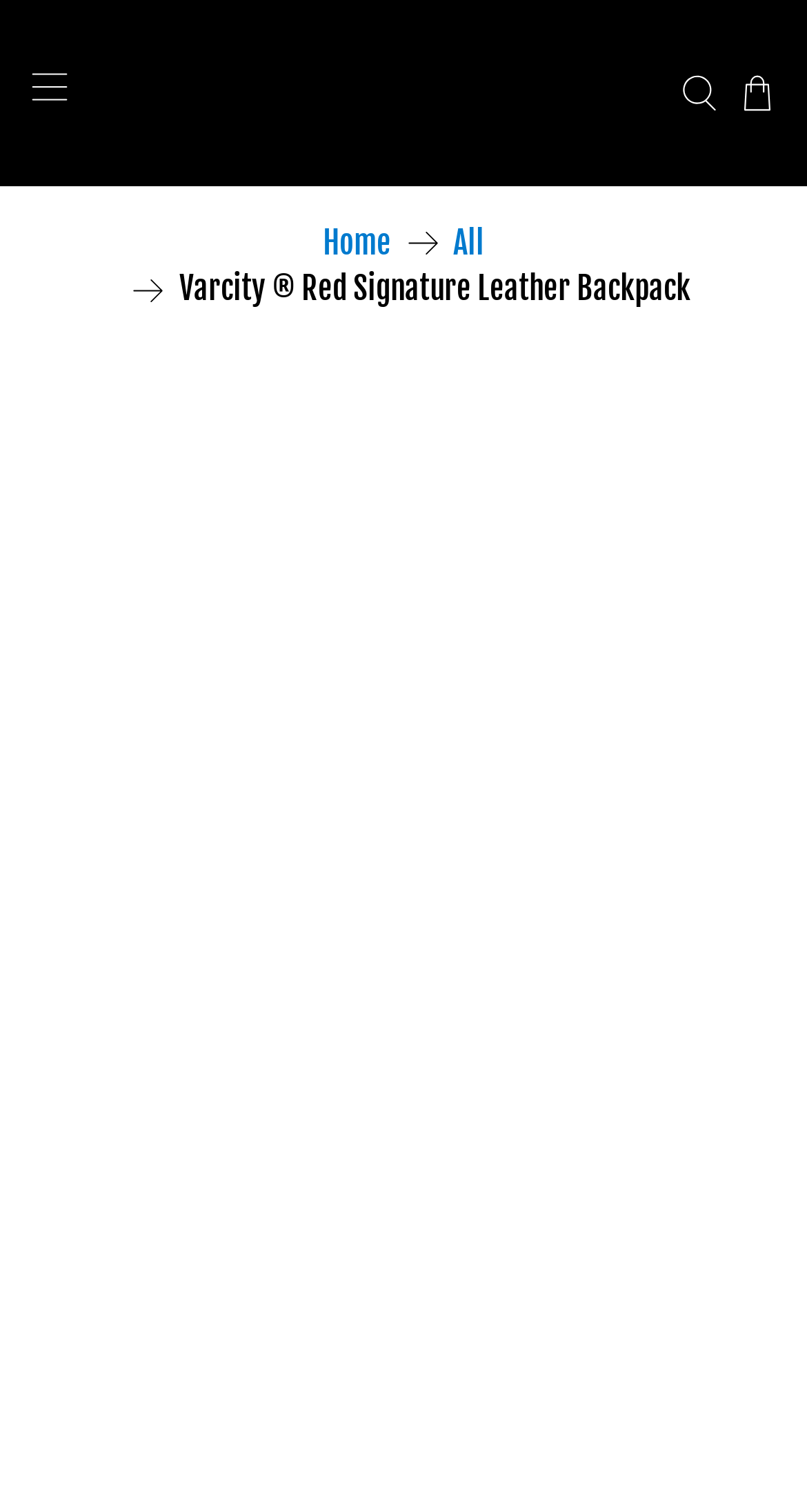Utilize the information from the image to answer the question in detail:
How many images are there on the page?

There are four image elements on the page, including the two images at the top, one image in the breadcrumbs section, and one image inside the link element.